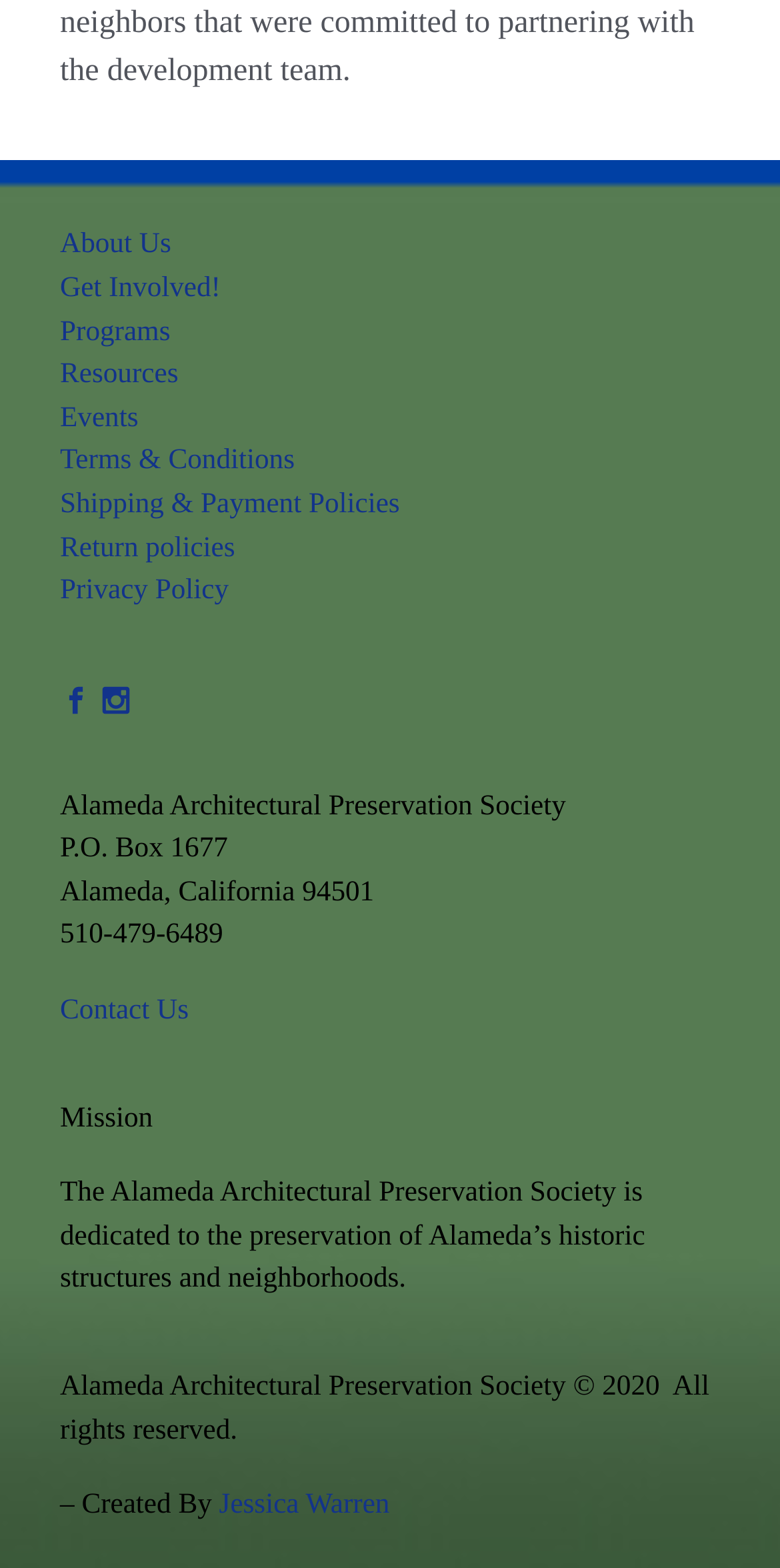Locate the UI element described by Terms & Conditions and provide its bounding box coordinates. Use the format (top-left x, top-left y, bottom-right x, bottom-right y) with all values as floating point numbers between 0 and 1.

None